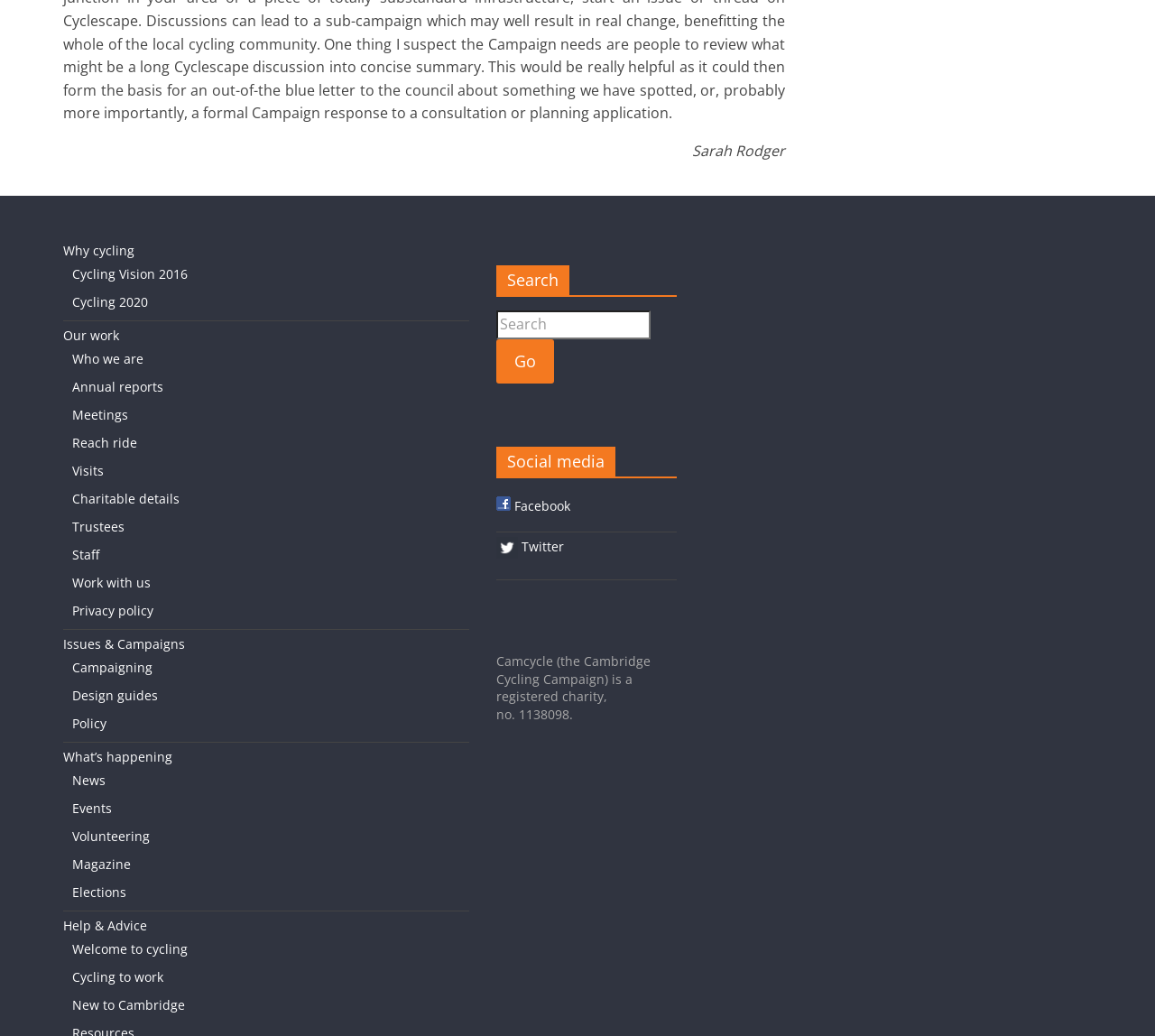Mark the bounding box of the element that matches the following description: "Facebook".

[0.43, 0.48, 0.494, 0.497]